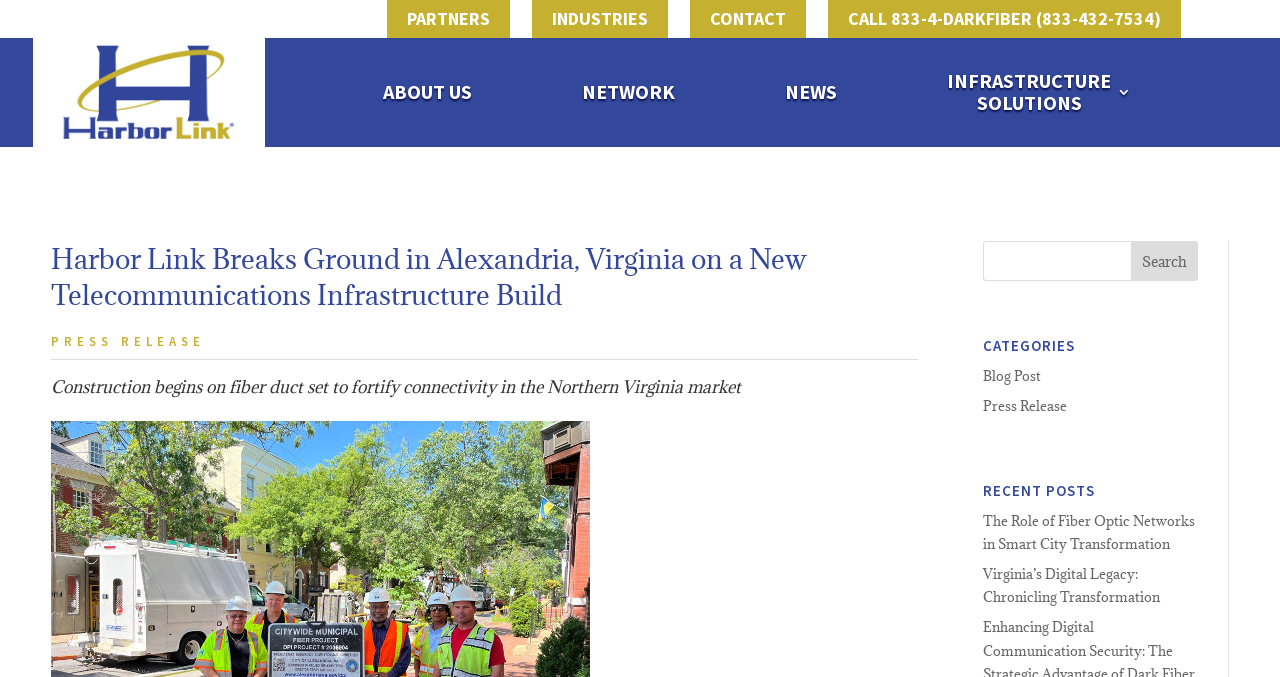What is the location of the new infrastructure build? Based on the image, give a response in one word or a short phrase.

Alexandria, Virginia